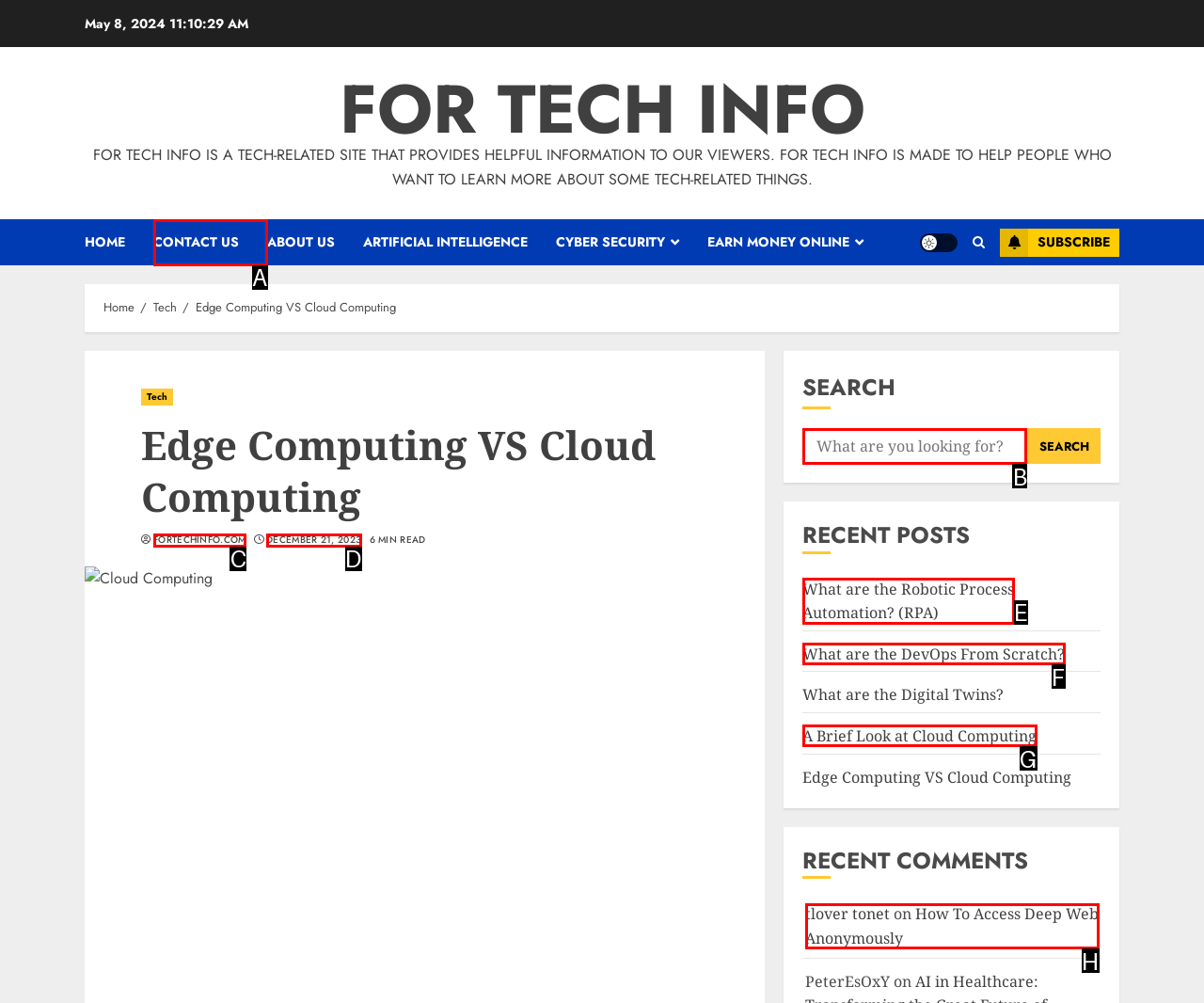Pick the right letter to click to achieve the task: Search for something
Answer with the letter of the correct option directly.

B